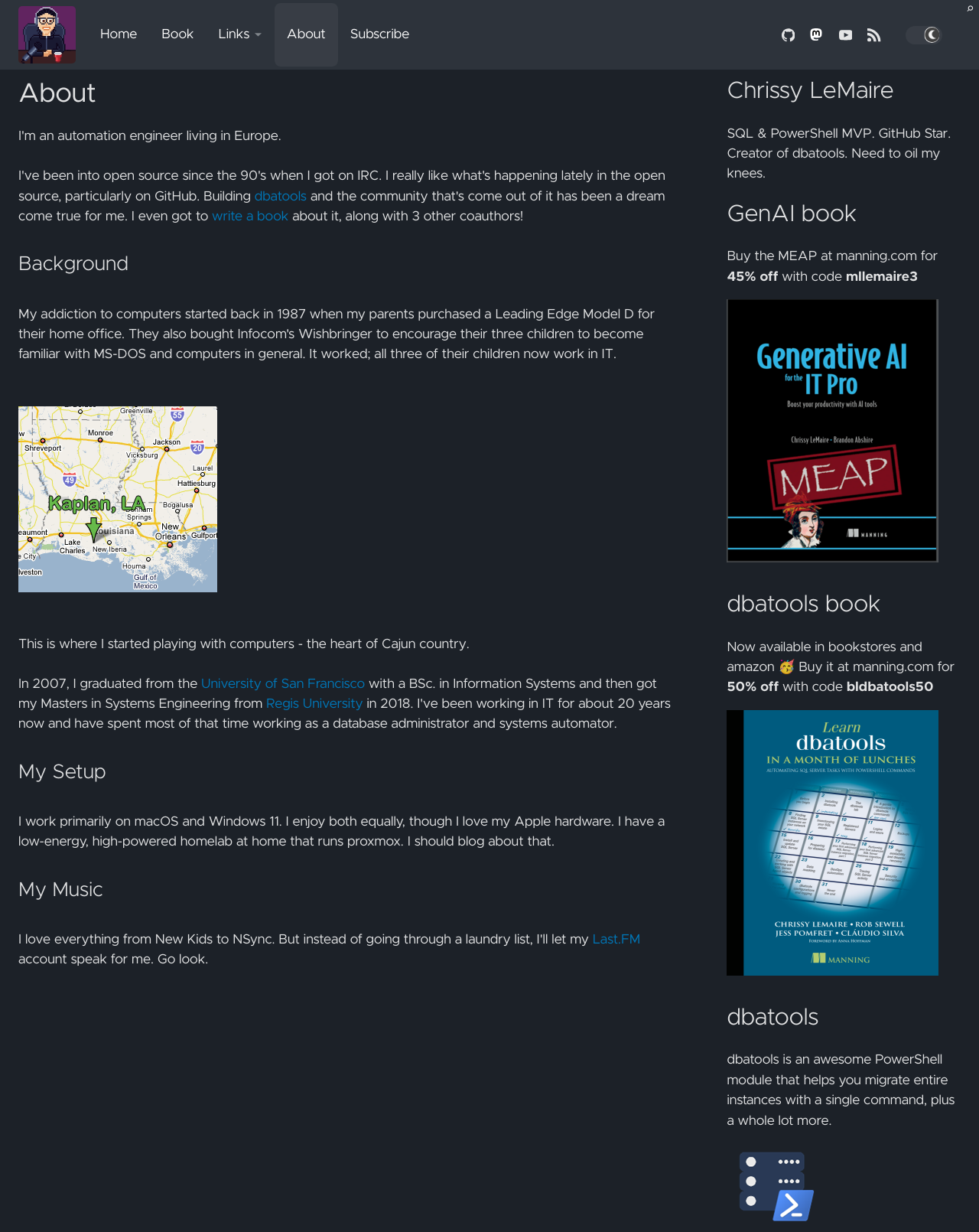Give a one-word or one-phrase response to the question:
What is the author's music platform?

Last.FM